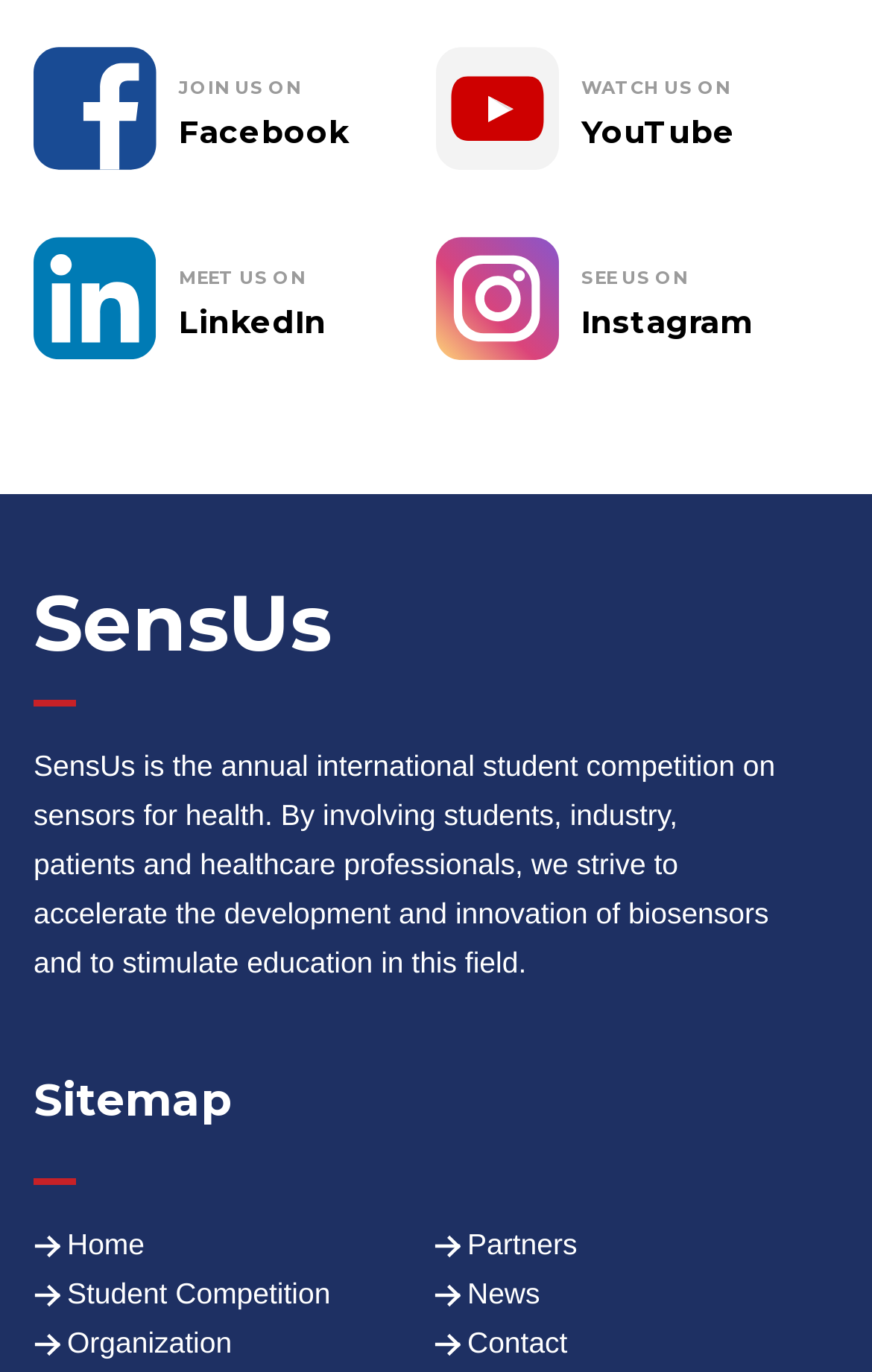What social media platforms can you find SensUs on?
Based on the visual content, answer with a single word or a brief phrase.

Facebook, YouTube, LinkedIn, Instagram